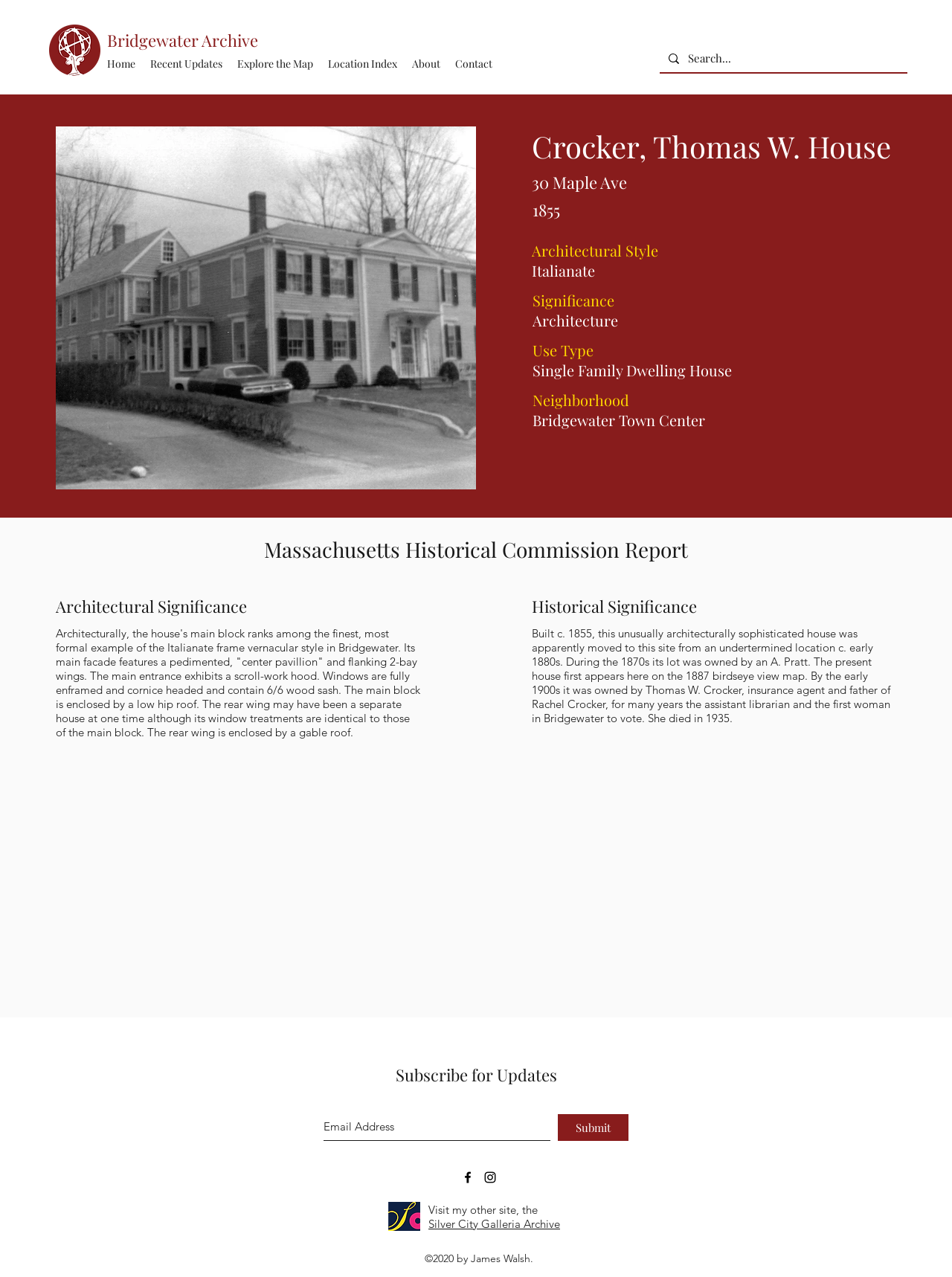Extract the top-level heading from the webpage and provide its text.

30 Maple Ave